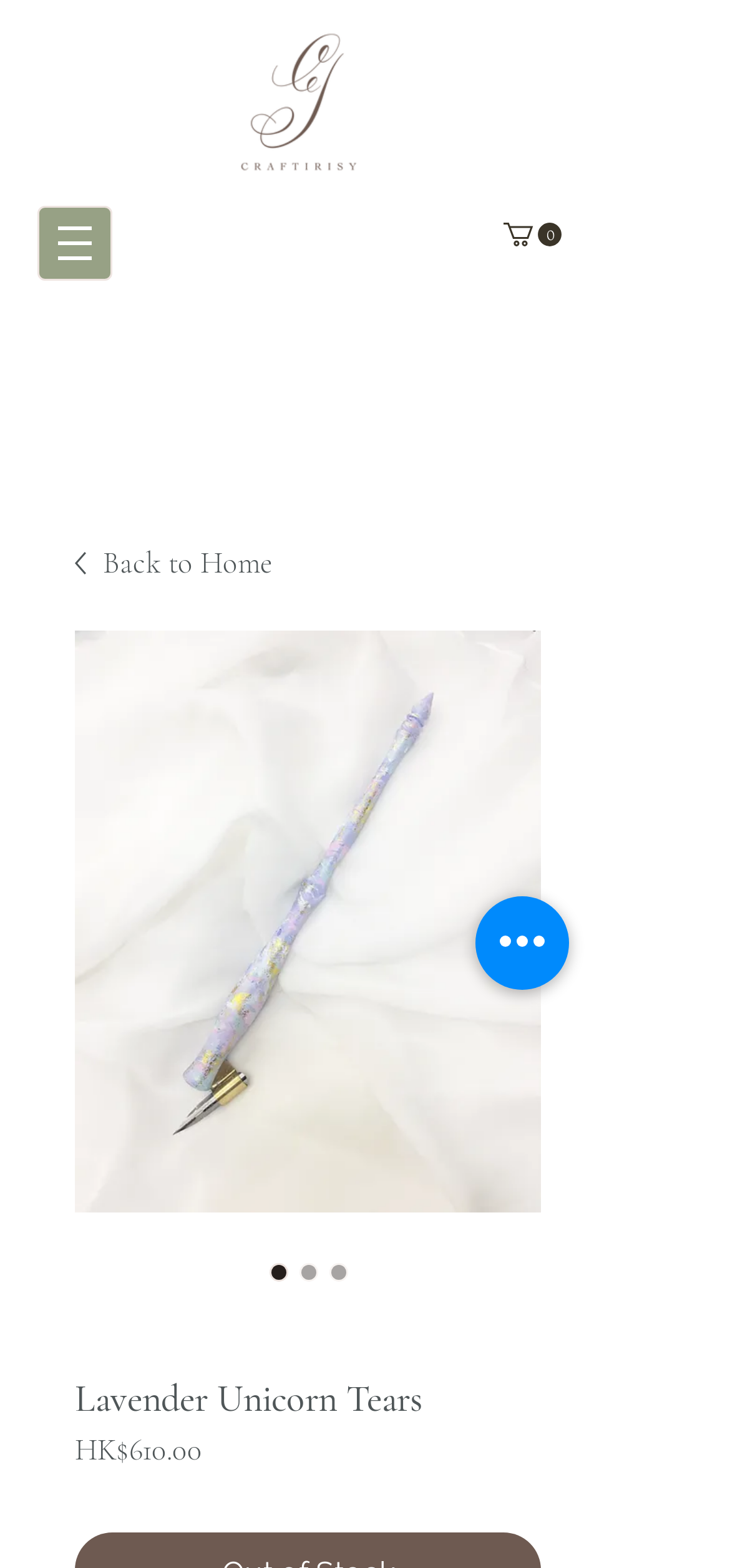Give a one-word or one-phrase response to the question: 
What is the price of the product?

HK$610.00